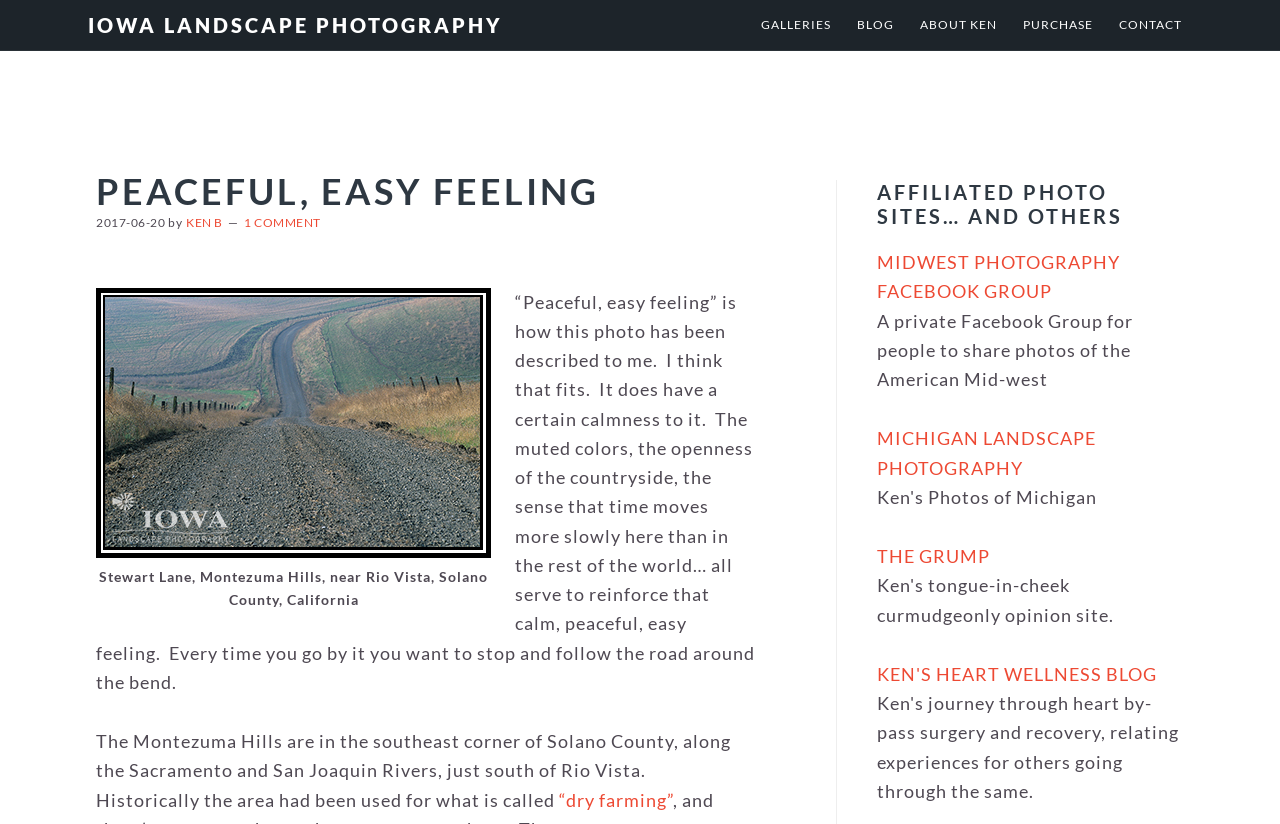What is the topic of the blog post?
Refer to the image and give a detailed answer to the query.

I found a heading element with the text 'PEACEFUL, EASY FEELING' which suggests that the blog post is about a peaceful and easy feeling.